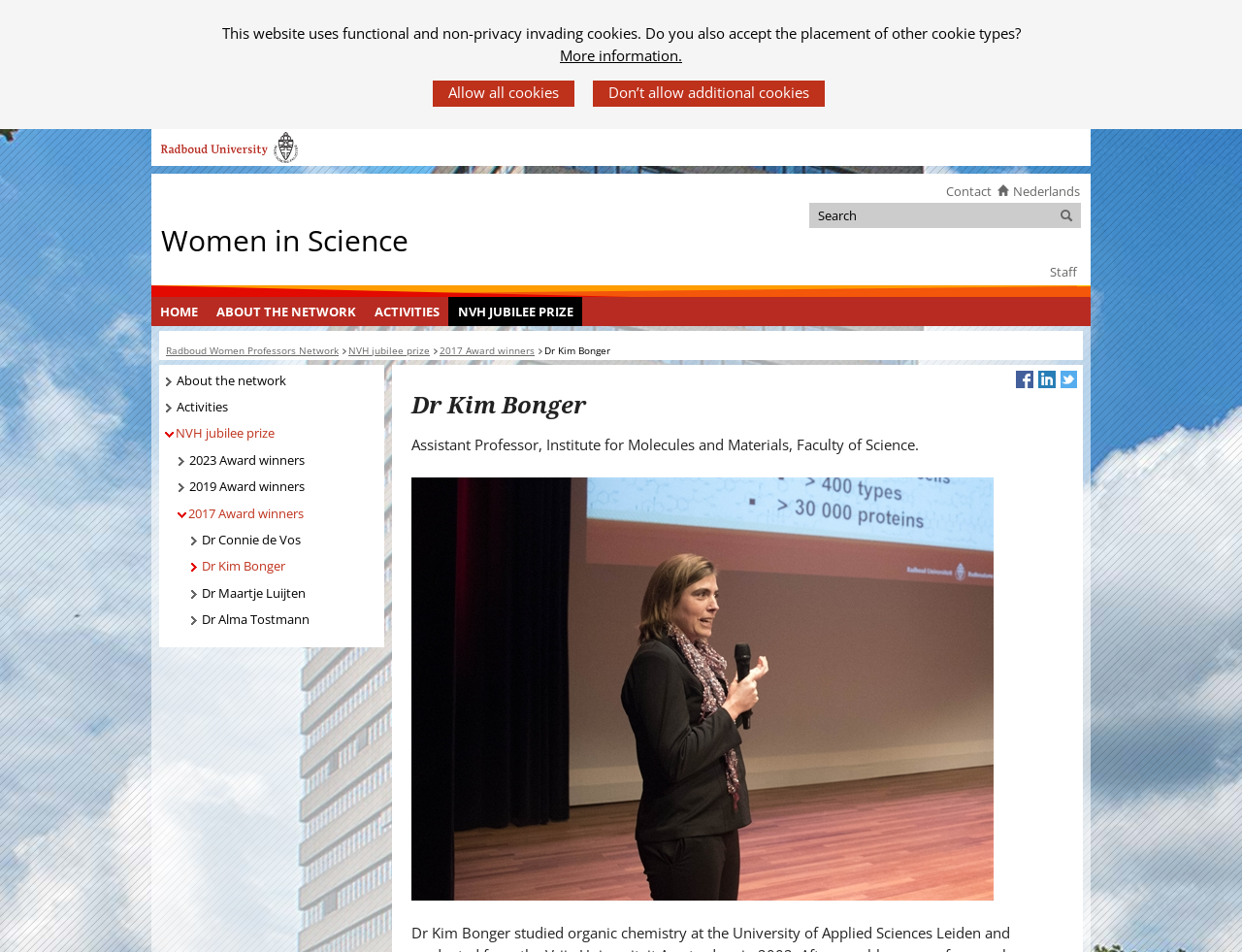Identify the bounding box for the UI element specified in this description: "Activities". The coordinates must be four float numbers between 0 and 1, formatted as [left, top, right, bottom].

[0.302, 0.316, 0.354, 0.339]